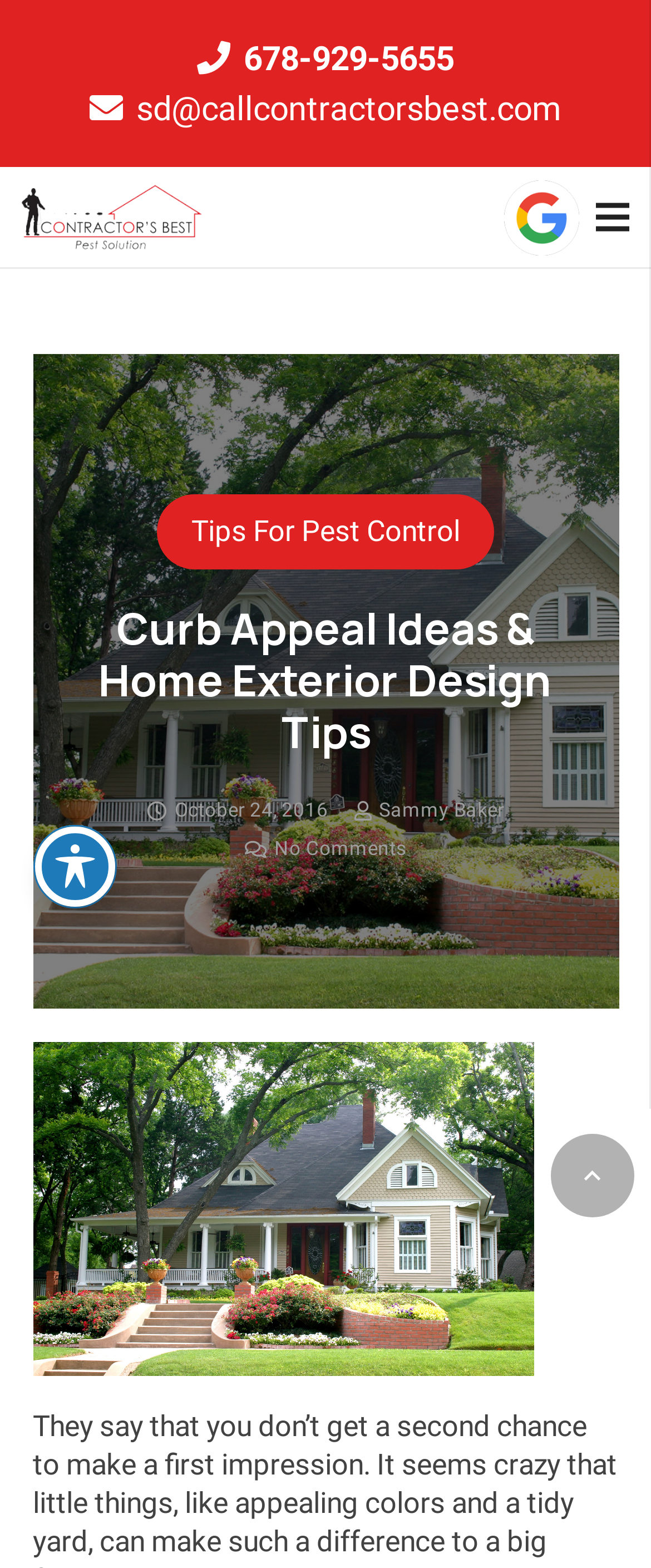Please find the bounding box coordinates of the section that needs to be clicked to achieve this instruction: "Go back to top".

[0.846, 0.723, 0.974, 0.776]